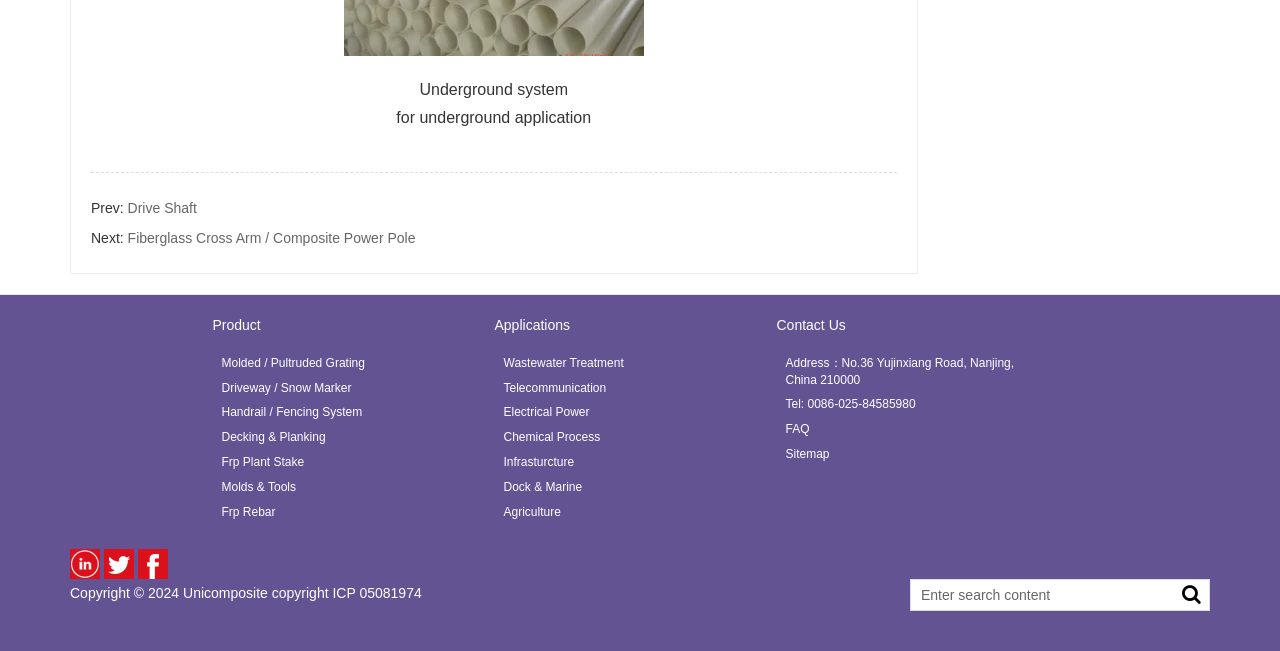Extract the bounding box coordinates for the UI element described by the text: "Molds & Tools". The coordinates should be in the form of [left, top, right, bottom] with values between 0 and 1.

[0.171, 0.732, 0.38, 0.764]